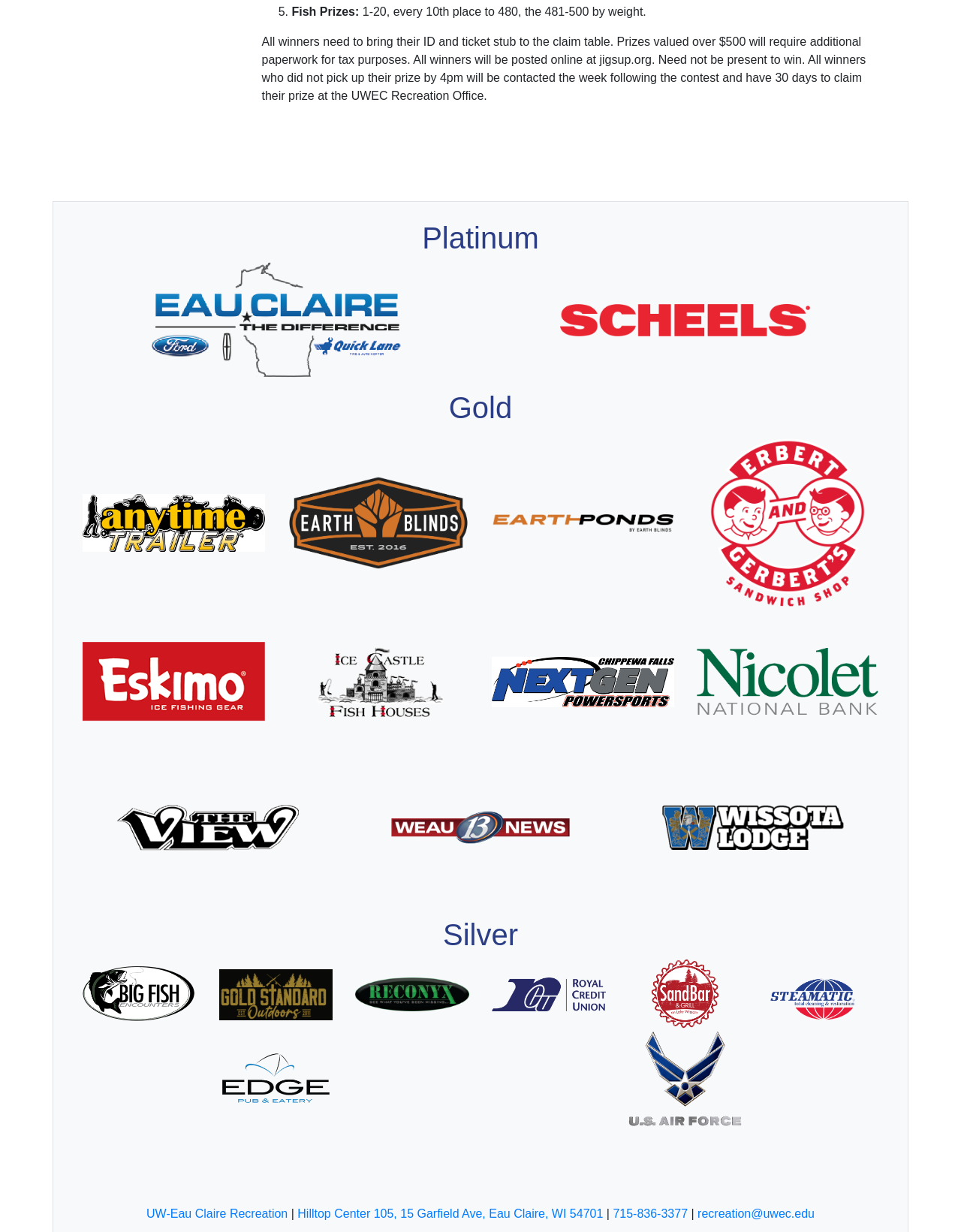Please specify the bounding box coordinates in the format (top-left x, top-left y, bottom-right x, bottom-right y), with all values as floating point numbers between 0 and 1. Identify the bounding box of the UI element described by: alt="Ice Castle Fish Houses"

[0.299, 0.548, 0.488, 0.558]